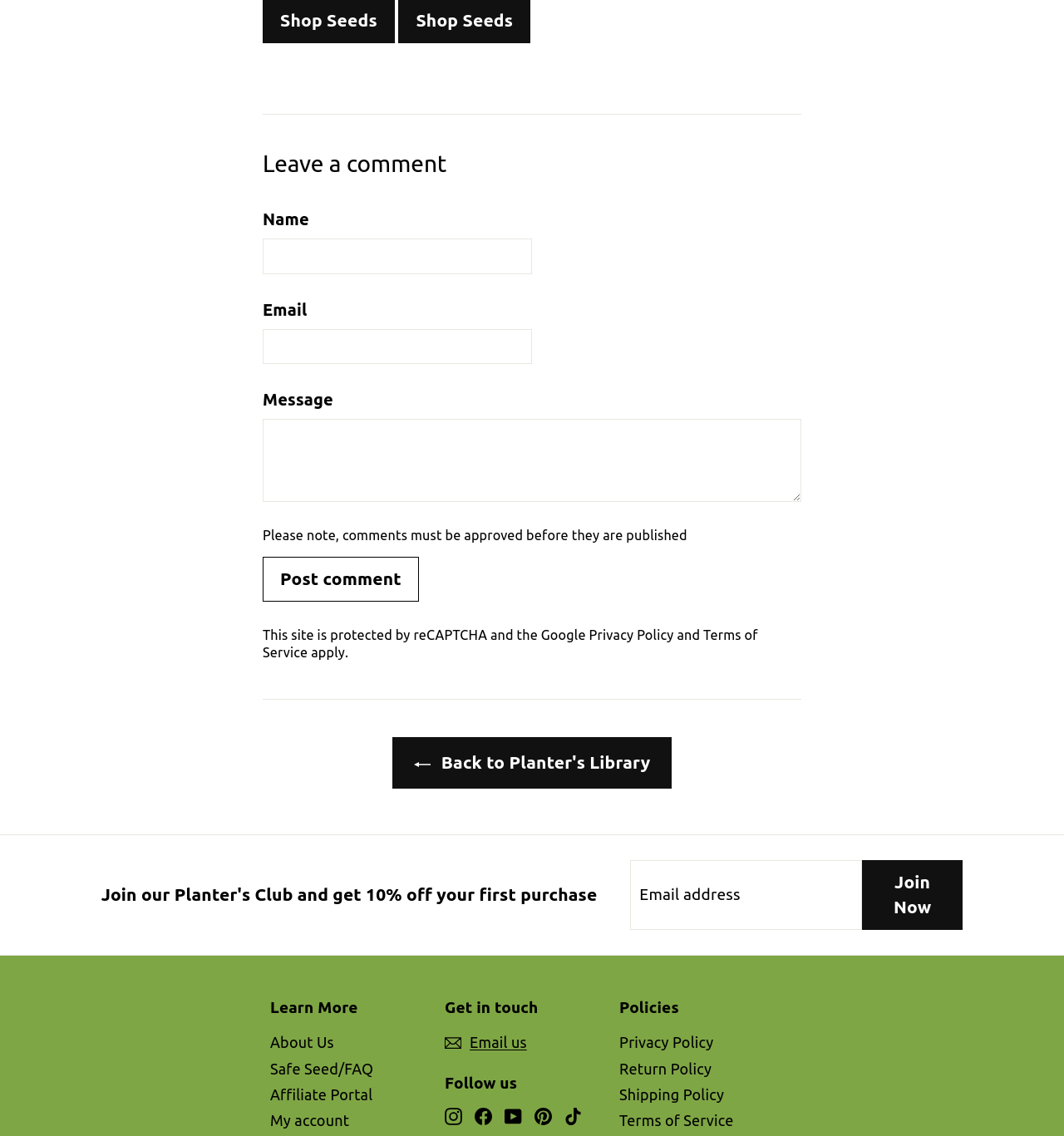Identify the bounding box coordinates of the part that should be clicked to carry out this instruction: "Click the 'Post comment' button".

[0.247, 0.49, 0.394, 0.53]